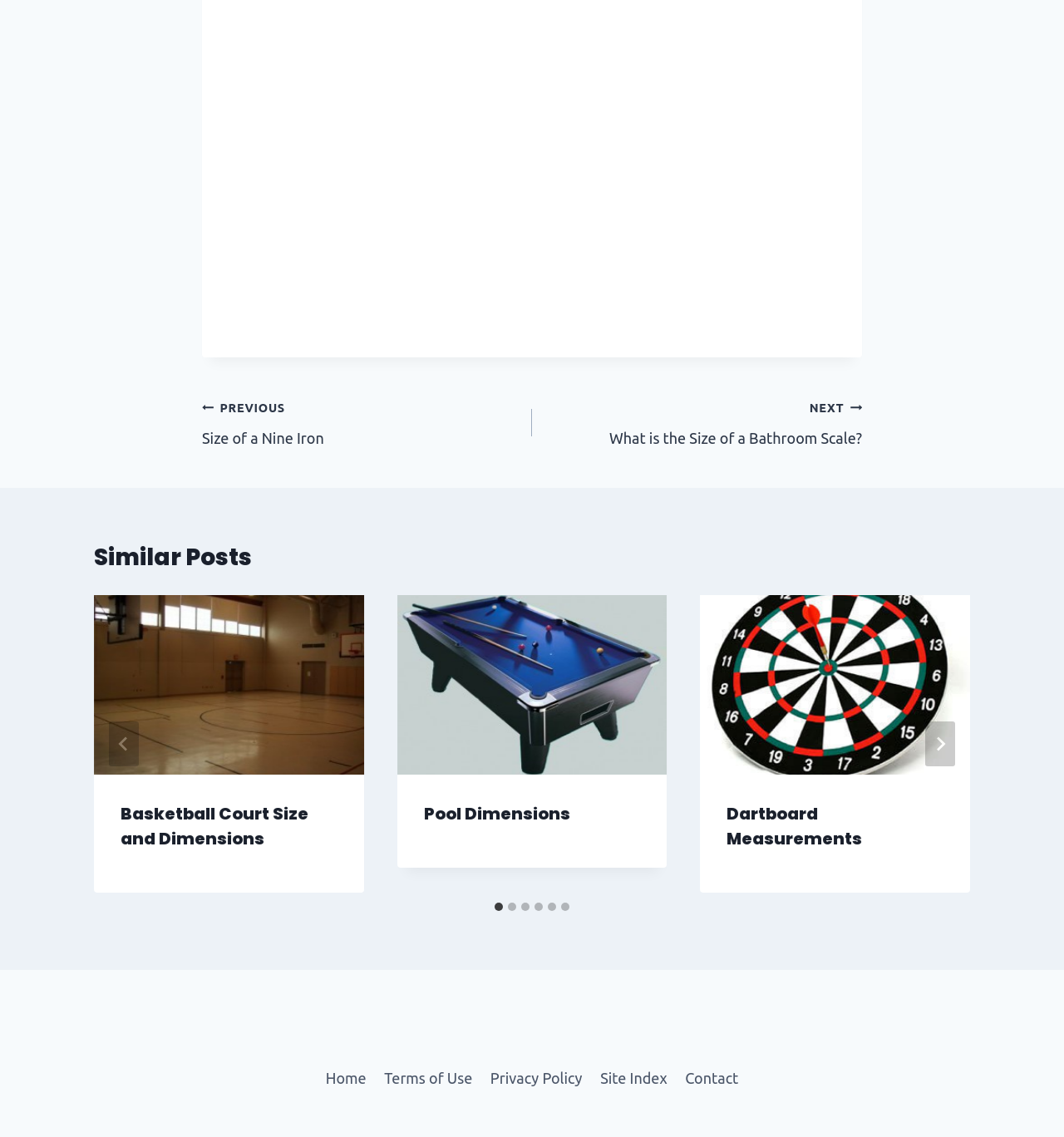Give a one-word or short phrase answer to this question: 
What is the title of the first similar post?

Basketball Court Size and Dimensions